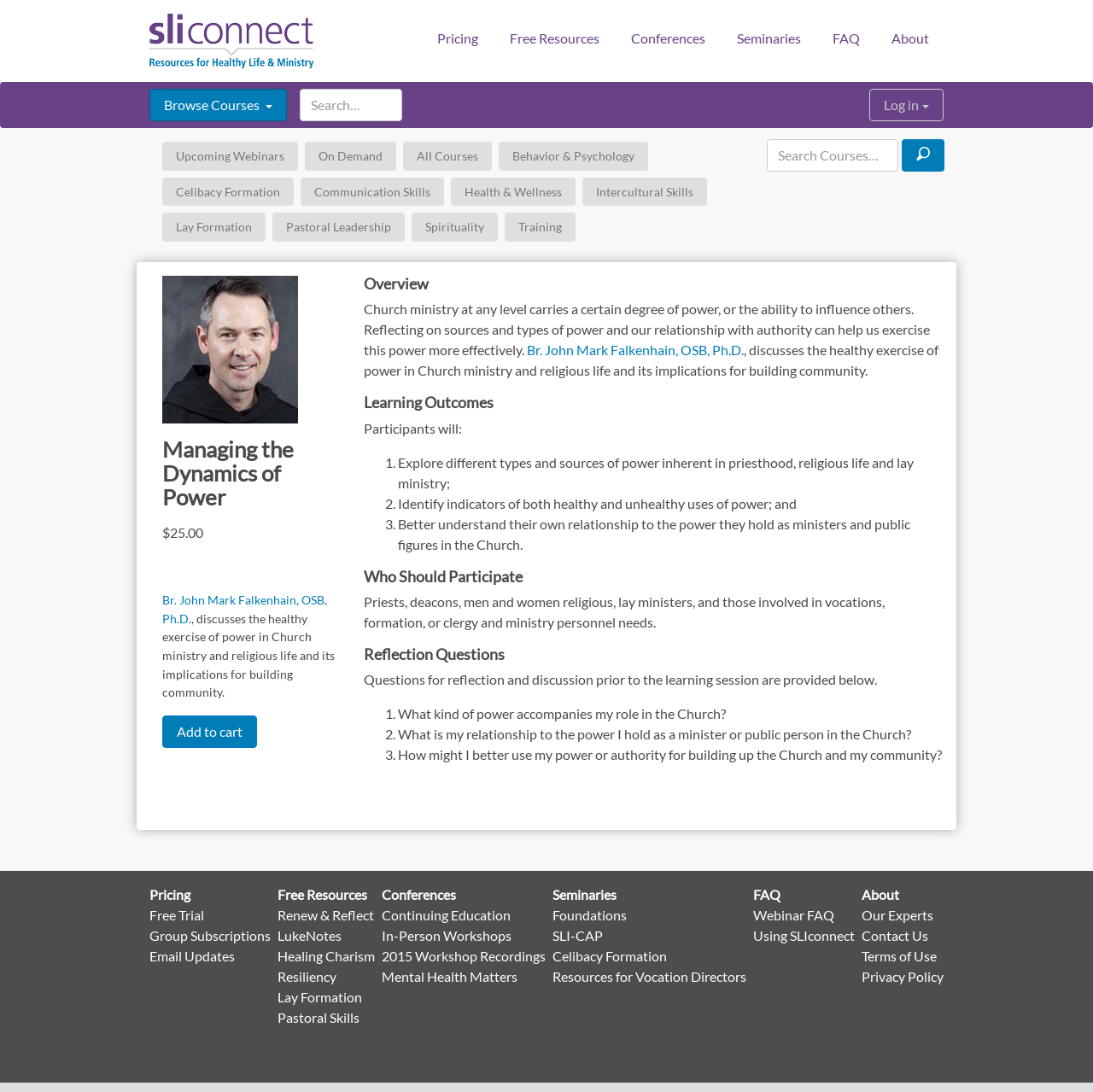Locate the bounding box coordinates of the clickable element to fulfill the following instruction: "Add to cart". Provide the coordinates as four float numbers between 0 and 1 in the format [left, top, right, bottom].

[0.148, 0.655, 0.235, 0.685]